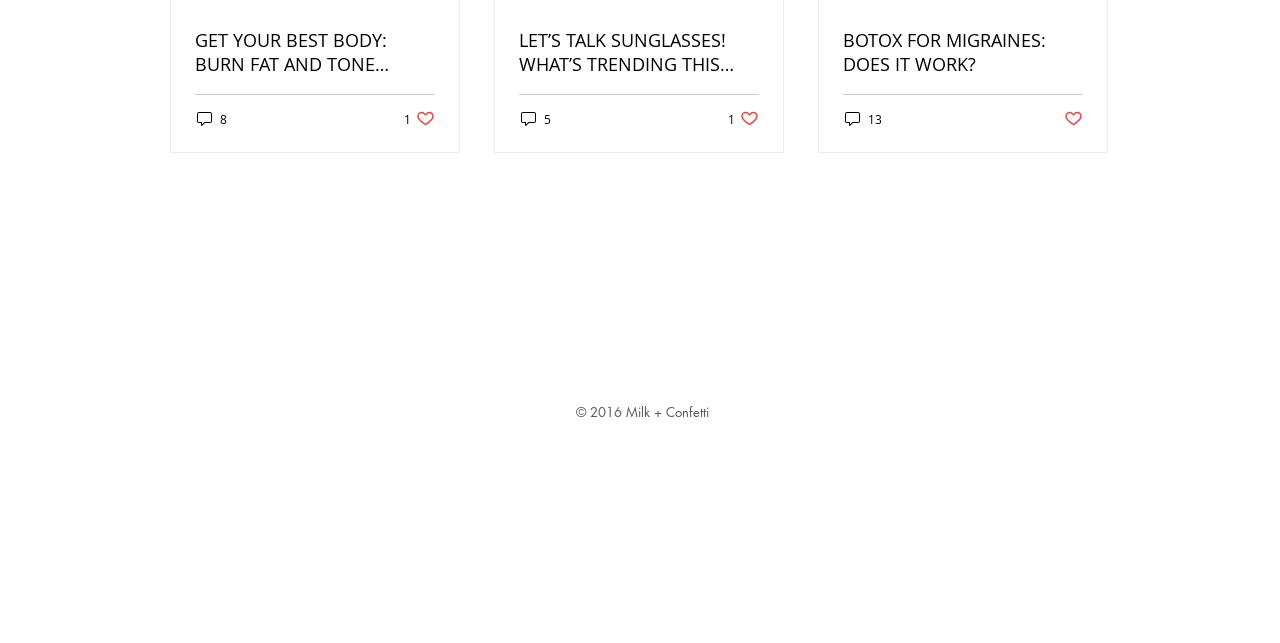Given the content of the image, can you provide a detailed answer to the question?
What is the purpose of the iframe at the bottom left?

The iframe at the bottom left has a description 'Site Search', so its purpose is to provide a search functionality for the website.